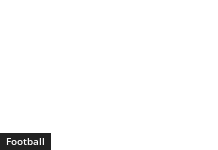What is the main subject of the image?
Provide a well-explained and detailed answer to the question.

The caption highlights the word 'Football' as the central element of the image, indicating that the main subject of the image is the sport of football.